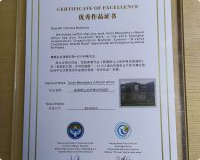What is the name of the artwork showcased at the 2019 Shanghai Cooperation Organization Bishkek Summit?
Please respond to the question with a detailed and thorough explanation.

The certificate mentions that Christos Baloukos' artwork 'Iviron Monastery' was showcased at the 2019 Shanghai Cooperation Organization Bishkek Summit, which is an international art exhibition.